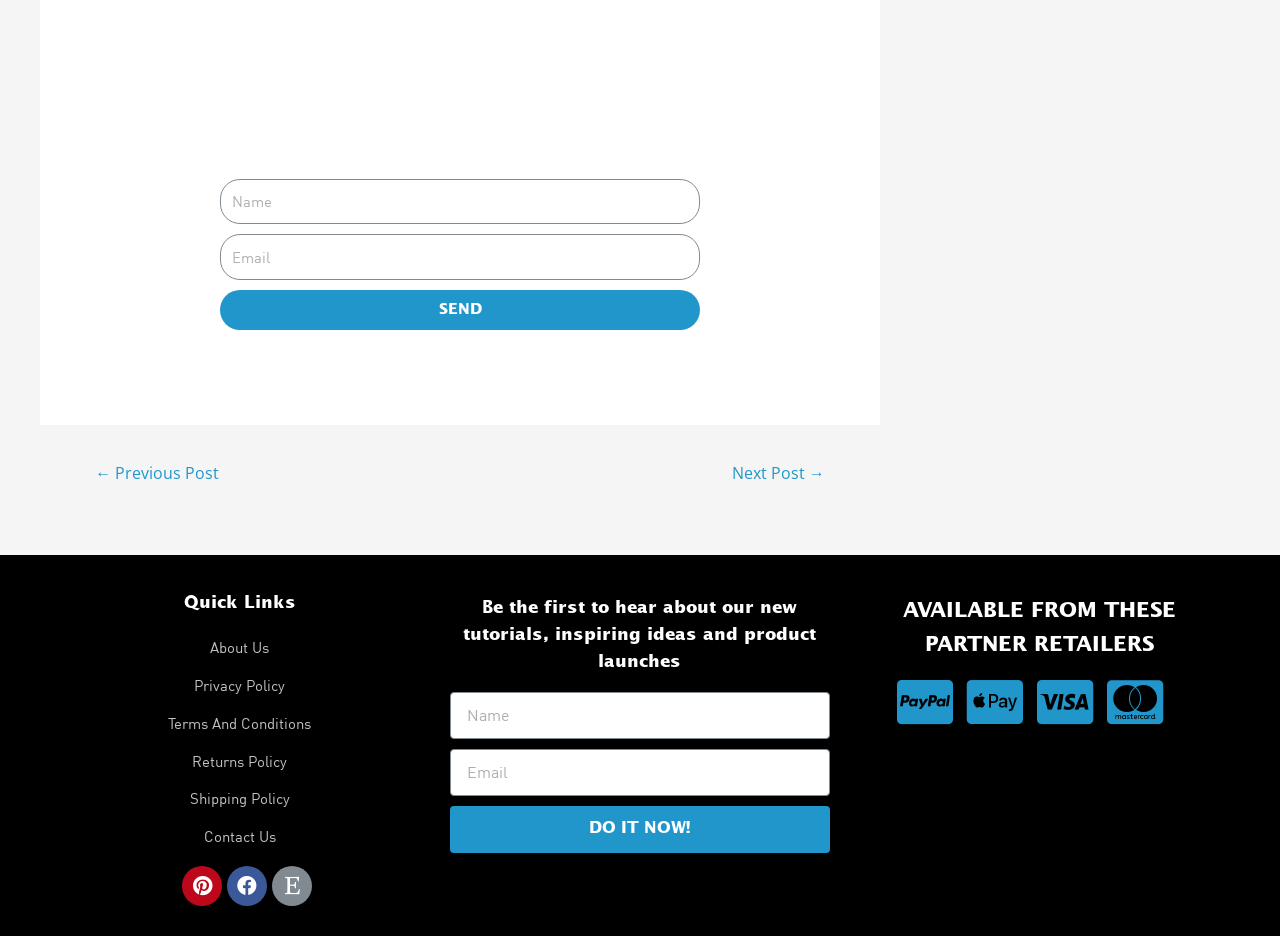Please identify the bounding box coordinates of the element that needs to be clicked to execute the following command: "Click the DO IT NOW! button". Provide the bounding box using four float numbers between 0 and 1, formatted as [left, top, right, bottom].

[0.352, 0.861, 0.648, 0.911]